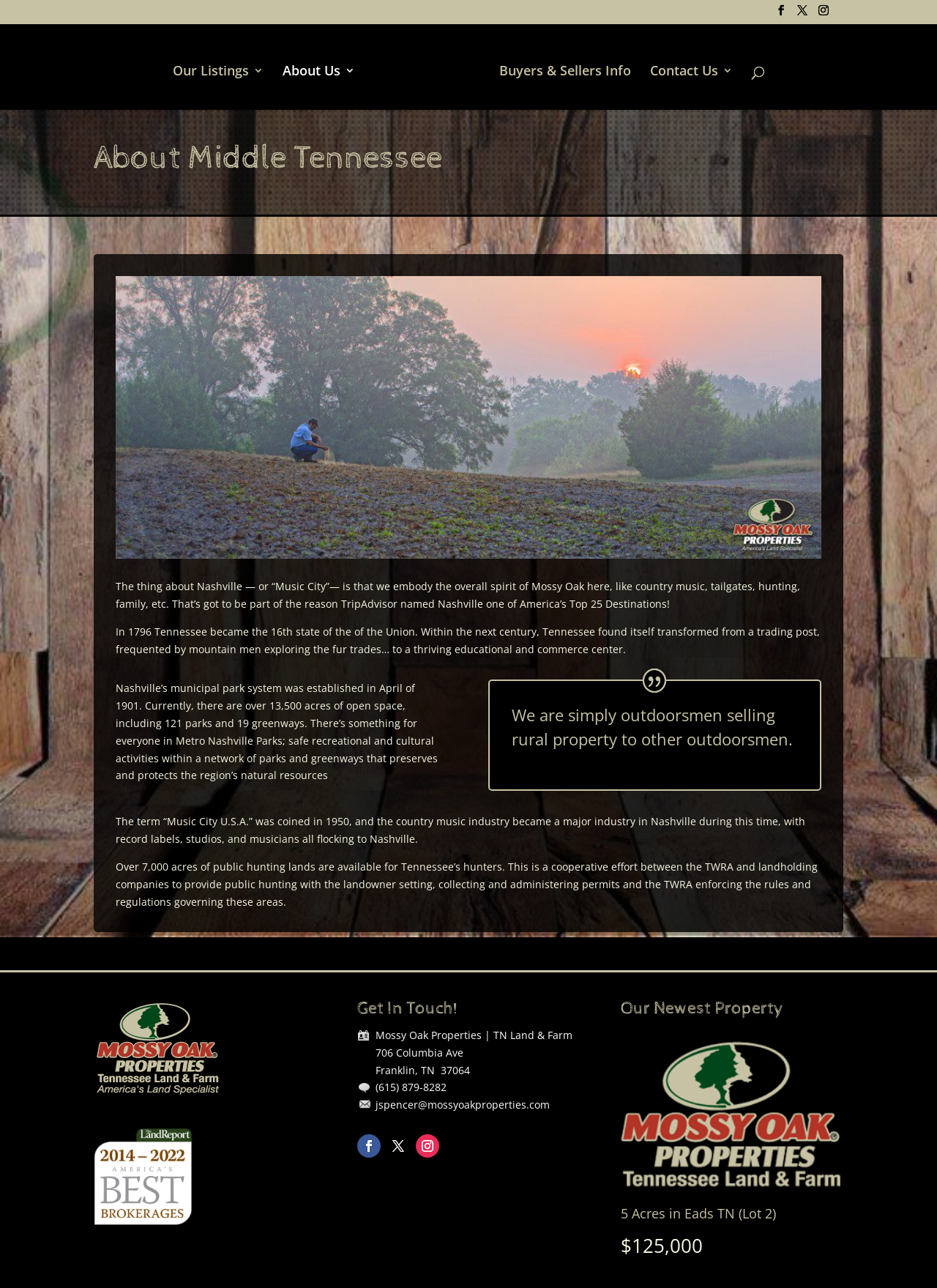Locate the bounding box coordinates of the UI element described by: "Buyers & Sellers Info". Provide the coordinates as four float numbers between 0 and 1, formatted as [left, top, right, bottom].

[0.532, 0.051, 0.673, 0.085]